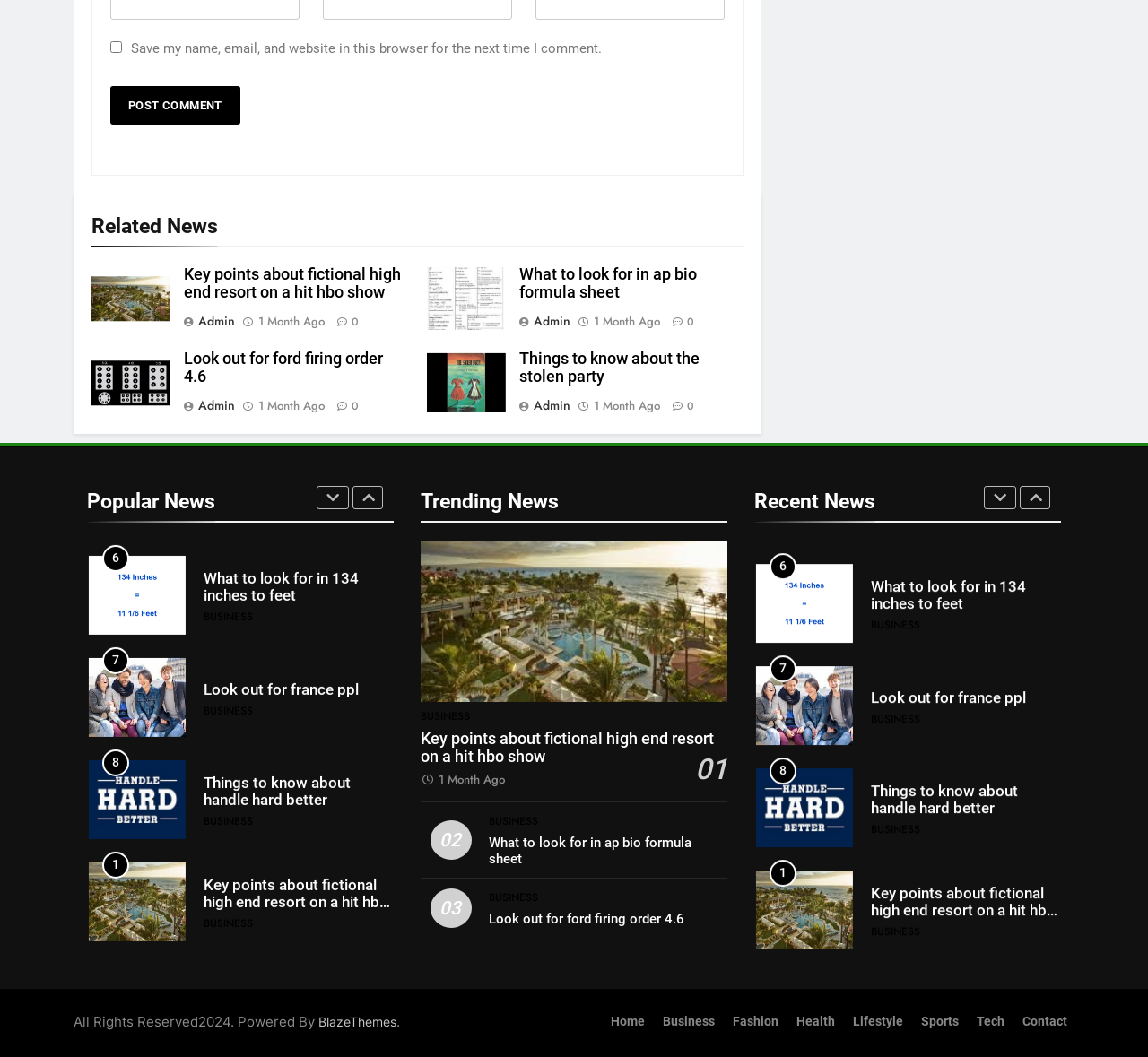Please use the details from the image to answer the following question comprehensively:
How many articles are under the 'Popular News' heading?

Under the 'Popular News' heading, there are four articles, each with a figure, heading, and links. These articles are arranged vertically, and their bounding box coordinates indicate that they are positioned below the 'Popular News' heading.